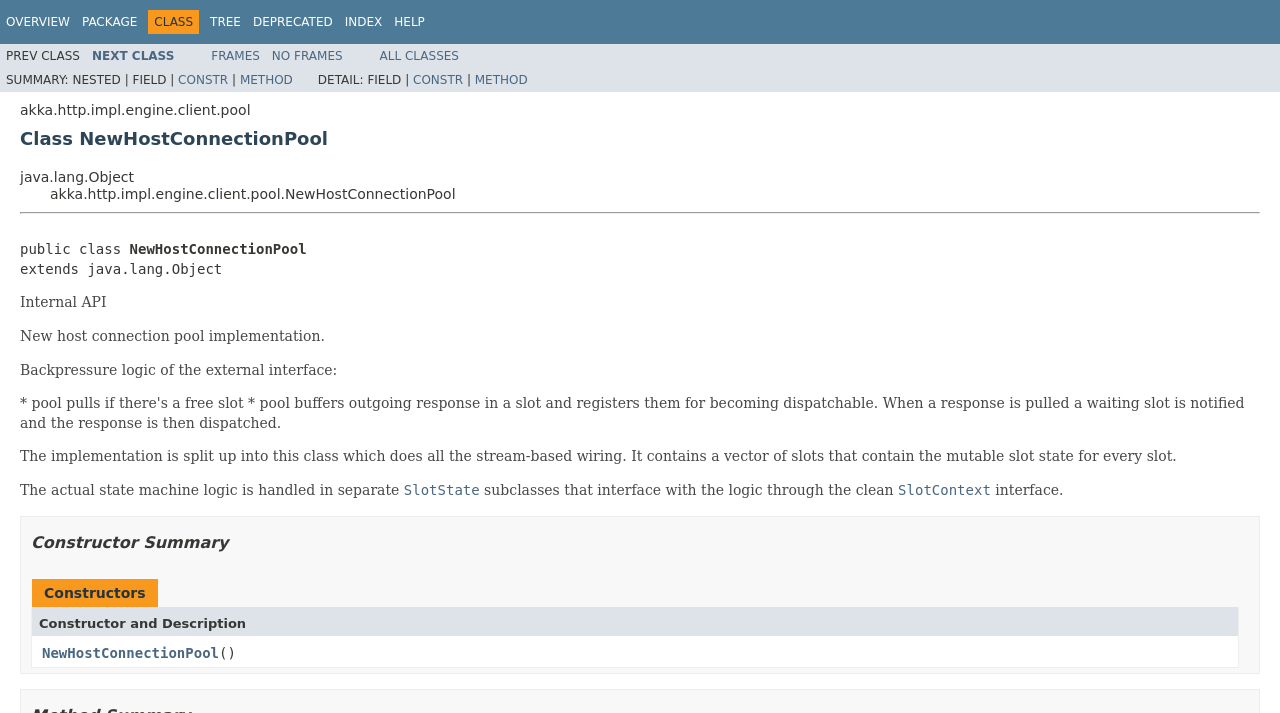Provide the bounding box coordinates for the area that should be clicked to complete the instruction: "Check SlotState".

[0.315, 0.676, 0.375, 0.698]